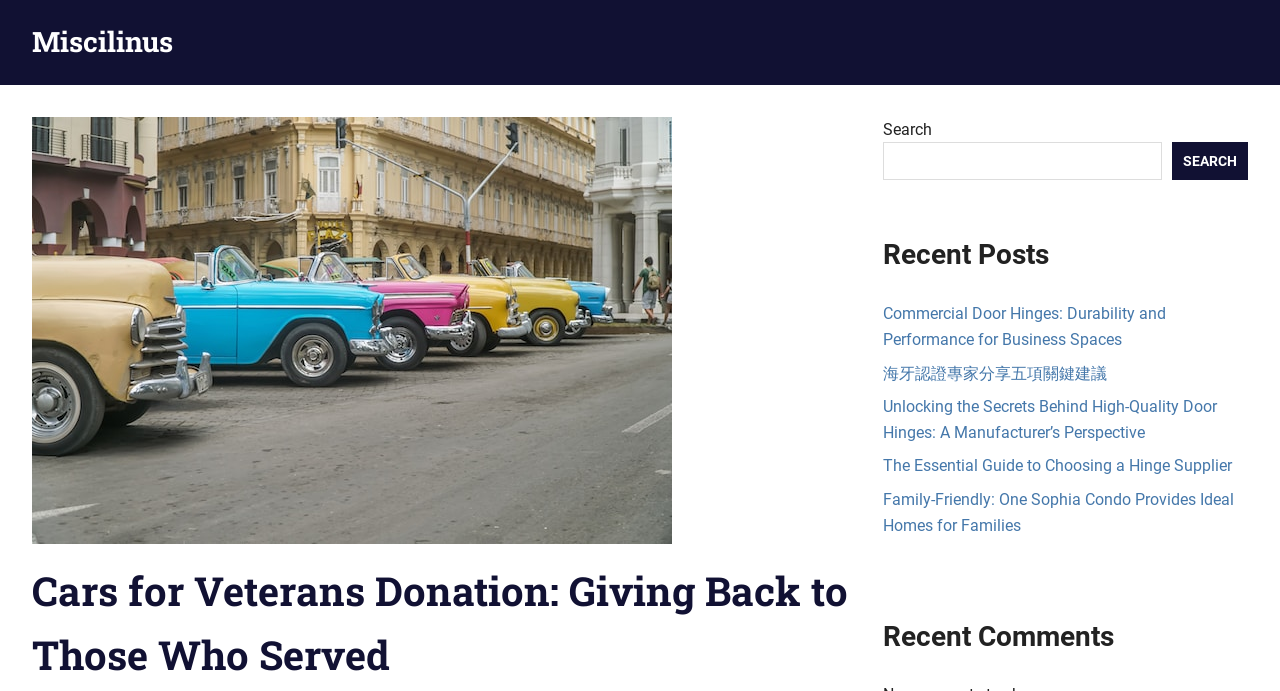Using the element description 海牙認證專家分享五項關鍵建議, predict the bounding box coordinates for the UI element. Provide the coordinates in (top-left x, top-left y, bottom-right x, bottom-right y) format with values ranging from 0 to 1.

[0.69, 0.526, 0.865, 0.554]